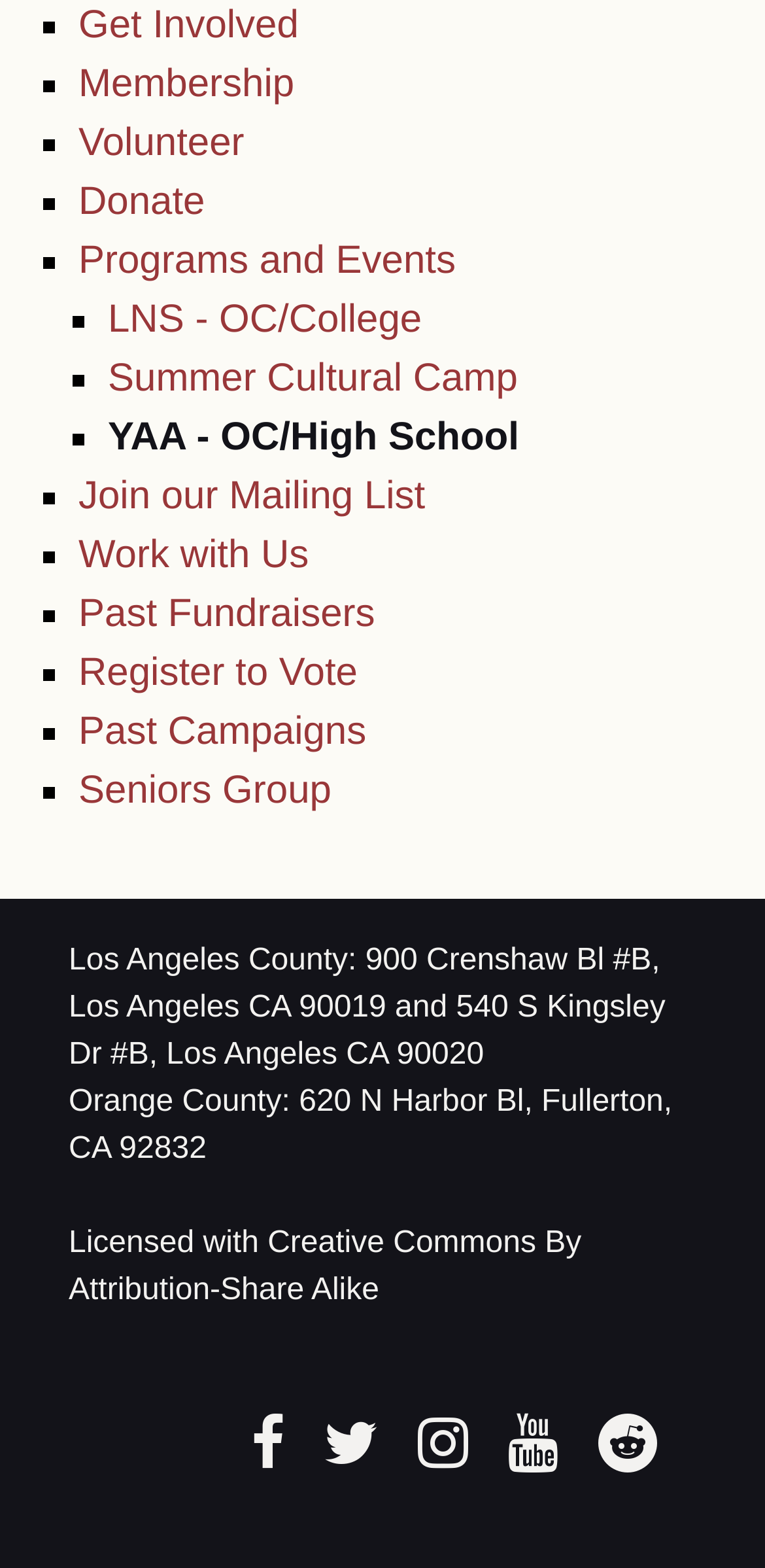Determine the bounding box coordinates in the format (top-left x, top-left y, bottom-right x, bottom-right y). Ensure all values are floating point numbers between 0 and 1. Identify the bounding box of the UI element described by: Programs and Events

[0.103, 0.153, 0.596, 0.18]